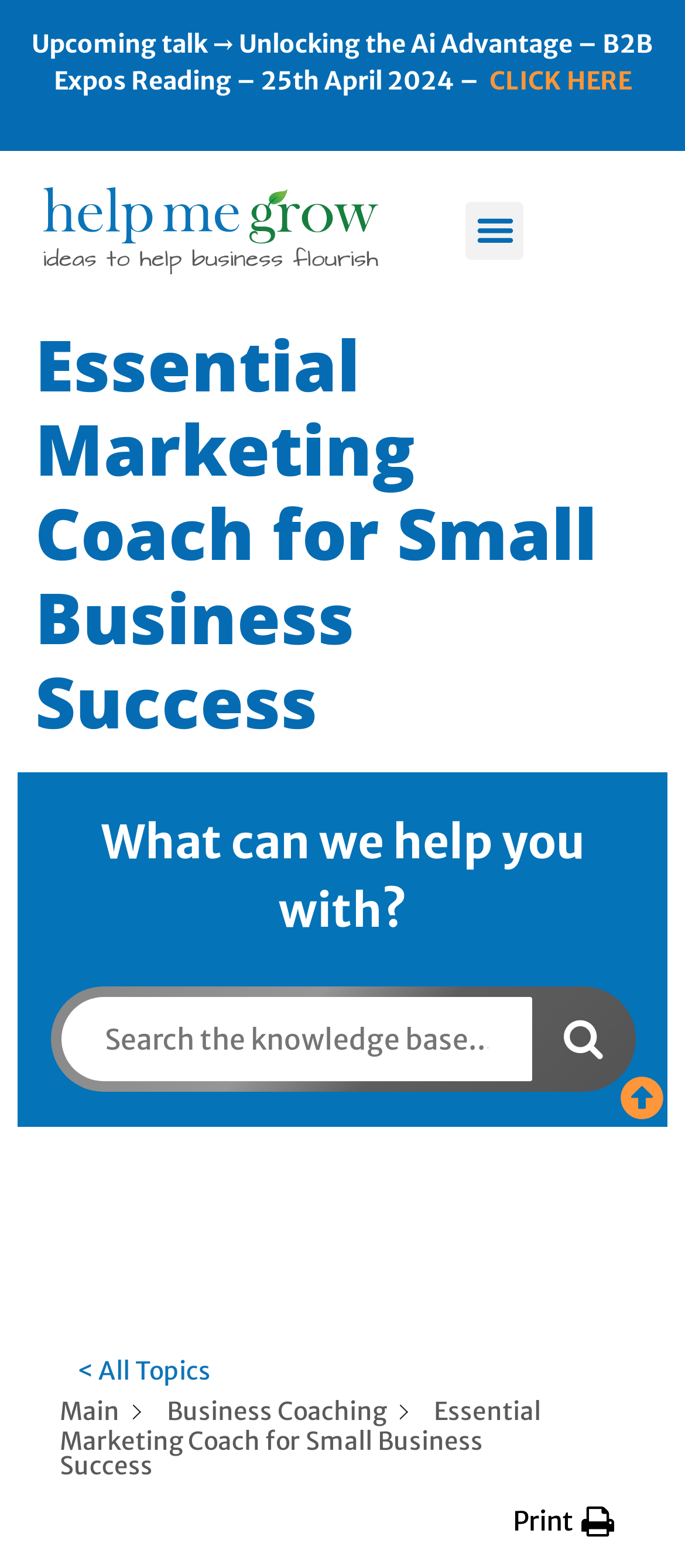For the following element description, predict the bounding box coordinates in the format (top-left x, top-left y, bottom-right x, bottom-right y). All values should be floating point numbers between 0 and 1. Description: alt="help-me-grow-logo" title="help-me-grow-logo"

[0.051, 0.113, 0.564, 0.181]